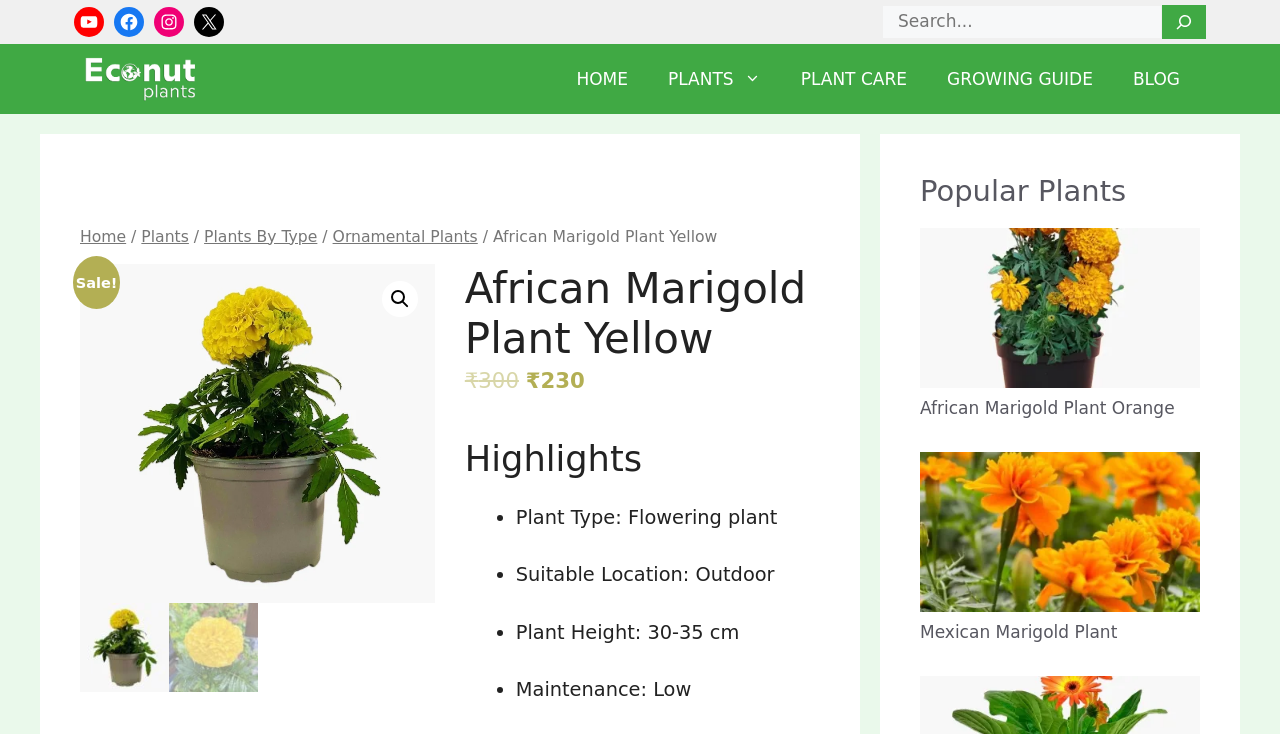Can you specify the bounding box coordinates of the area that needs to be clicked to fulfill the following instruction: "Click on the 'FIND A COACH' link"?

None